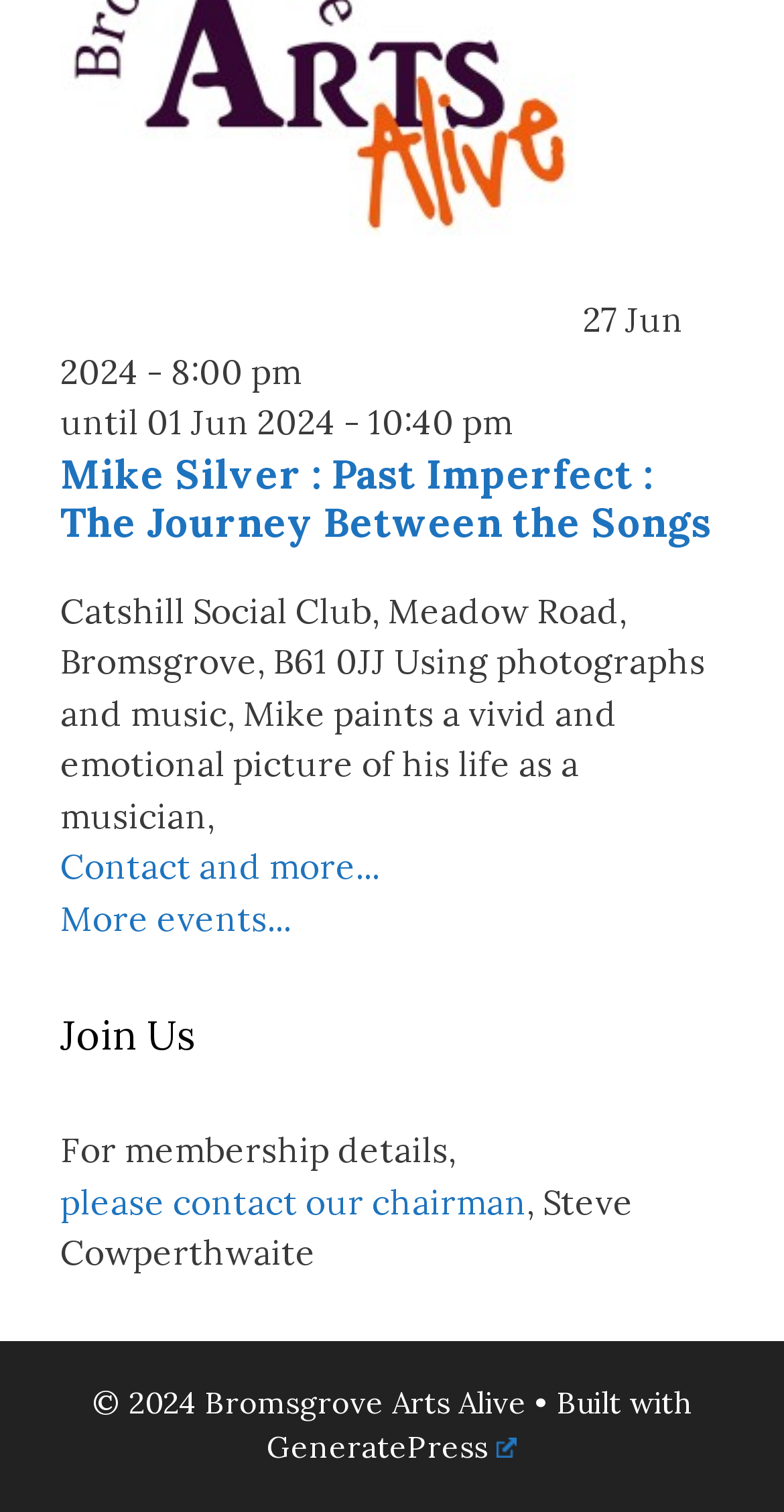Where is the event located?
We need a detailed and meticulous answer to the question.

The event location can be found in the static text element, which mentions 'Catshill Social Club, Meadow Road, Bromsgrove, B61 0JJ'. This text provides the address of the event venue.